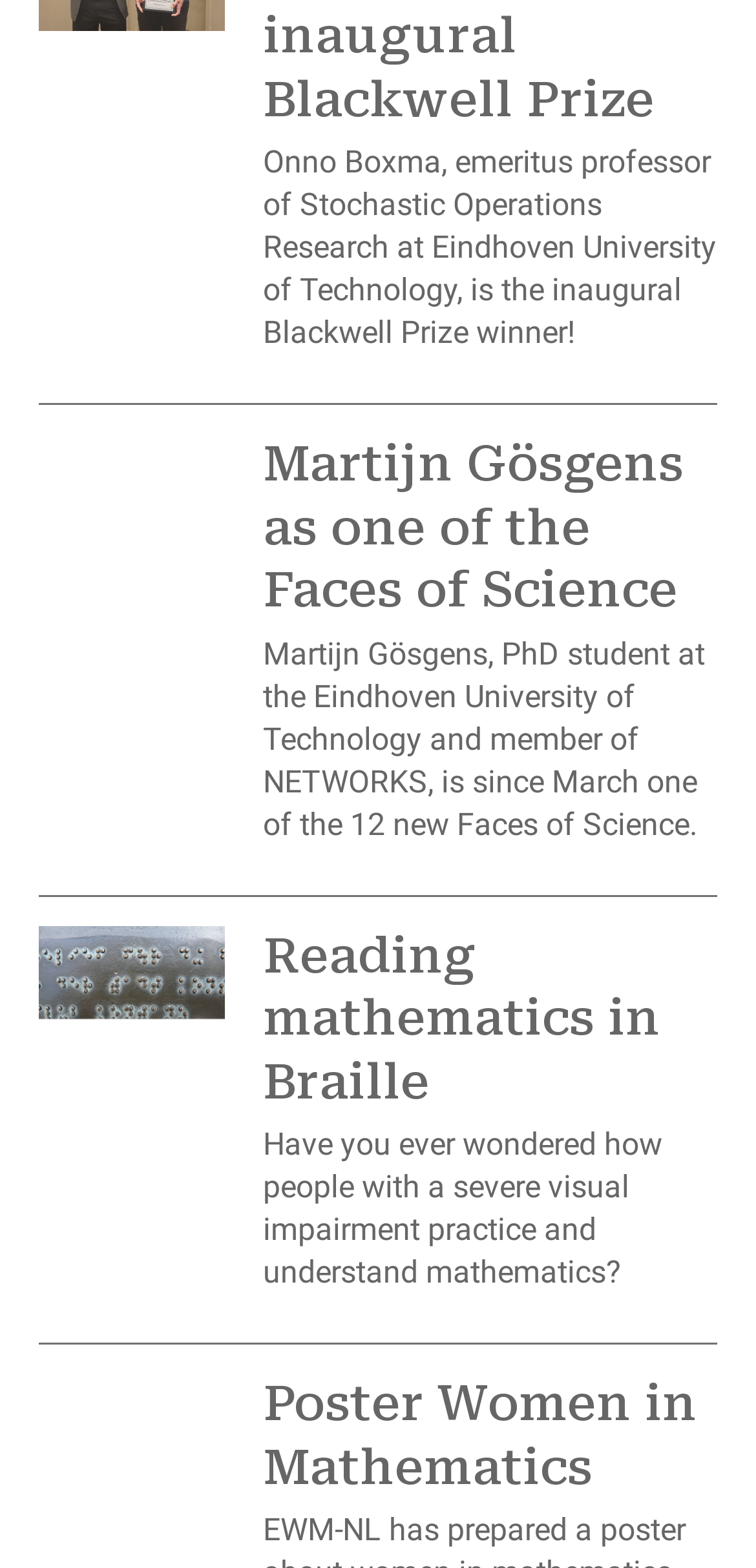Using the provided element description, identify the bounding box coordinates as (top-left x, top-left y, bottom-right x, bottom-right y). Ensure all values are between 0 and 1. Description: Reading mathematics in Braille

[0.347, 0.591, 0.873, 0.707]